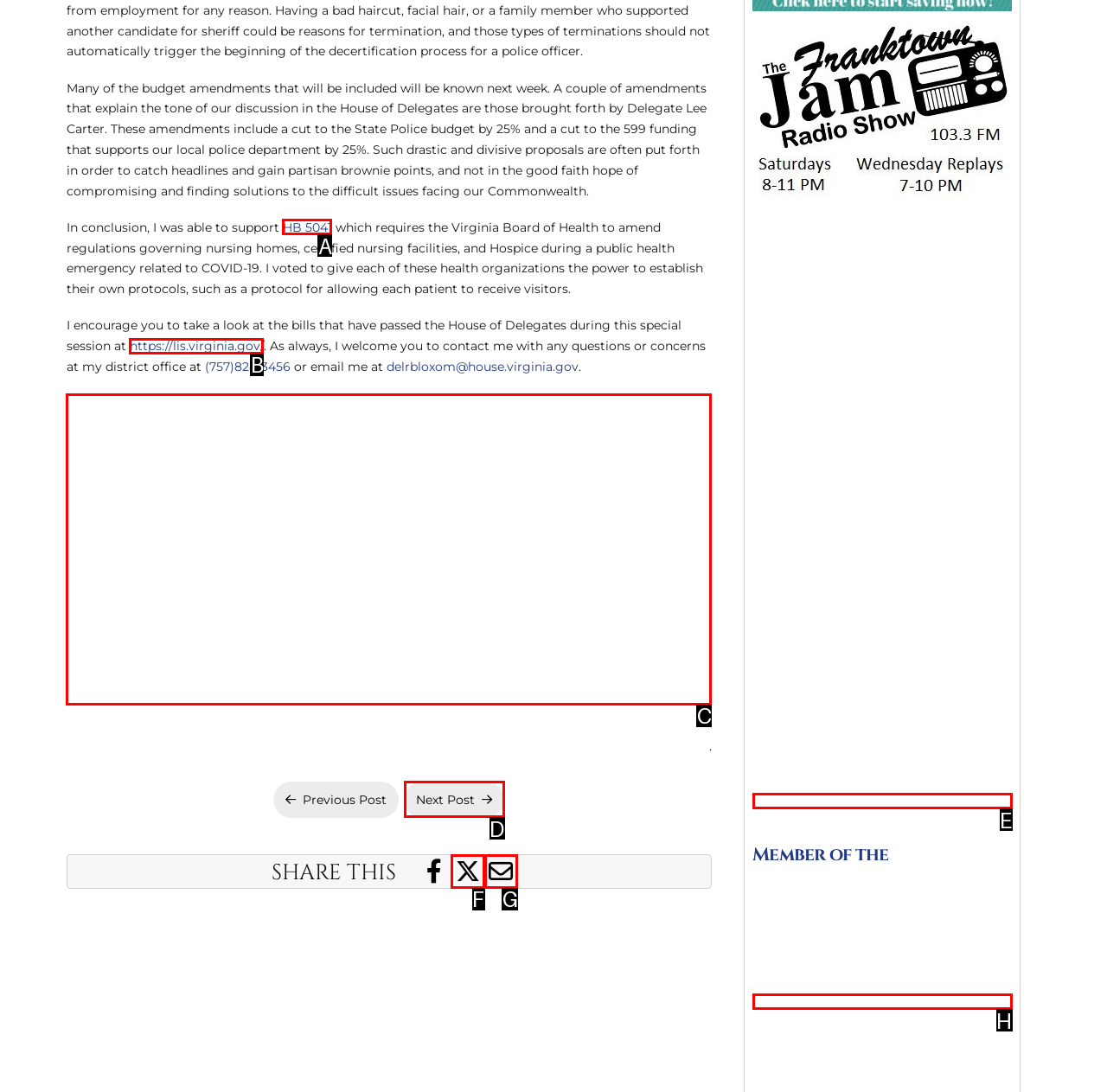Based on the description: parent_node: Member of the
Select the letter of the corresponding UI element from the choices provided.

H